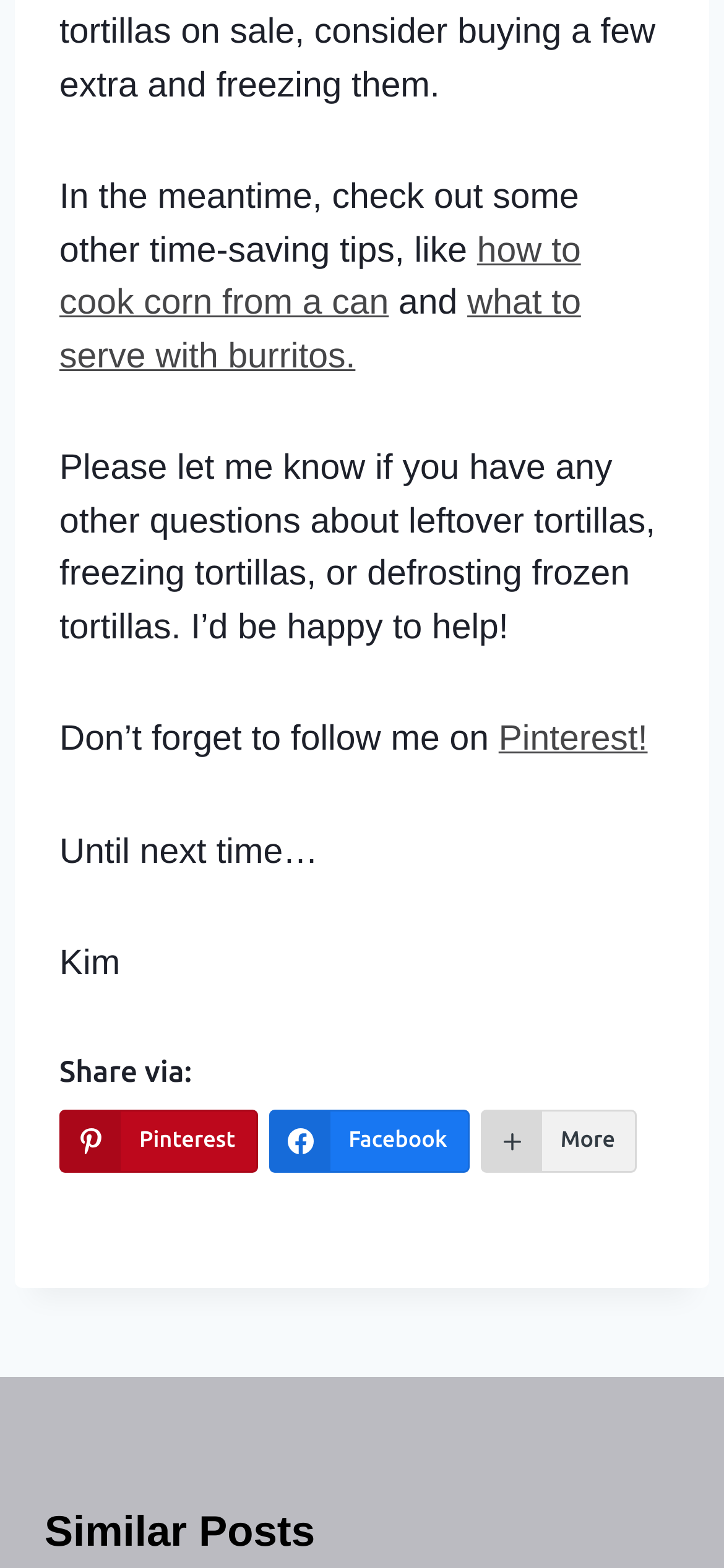Determine the bounding box coordinates for the HTML element described here: "what to serve with burritos.".

[0.082, 0.181, 0.802, 0.24]